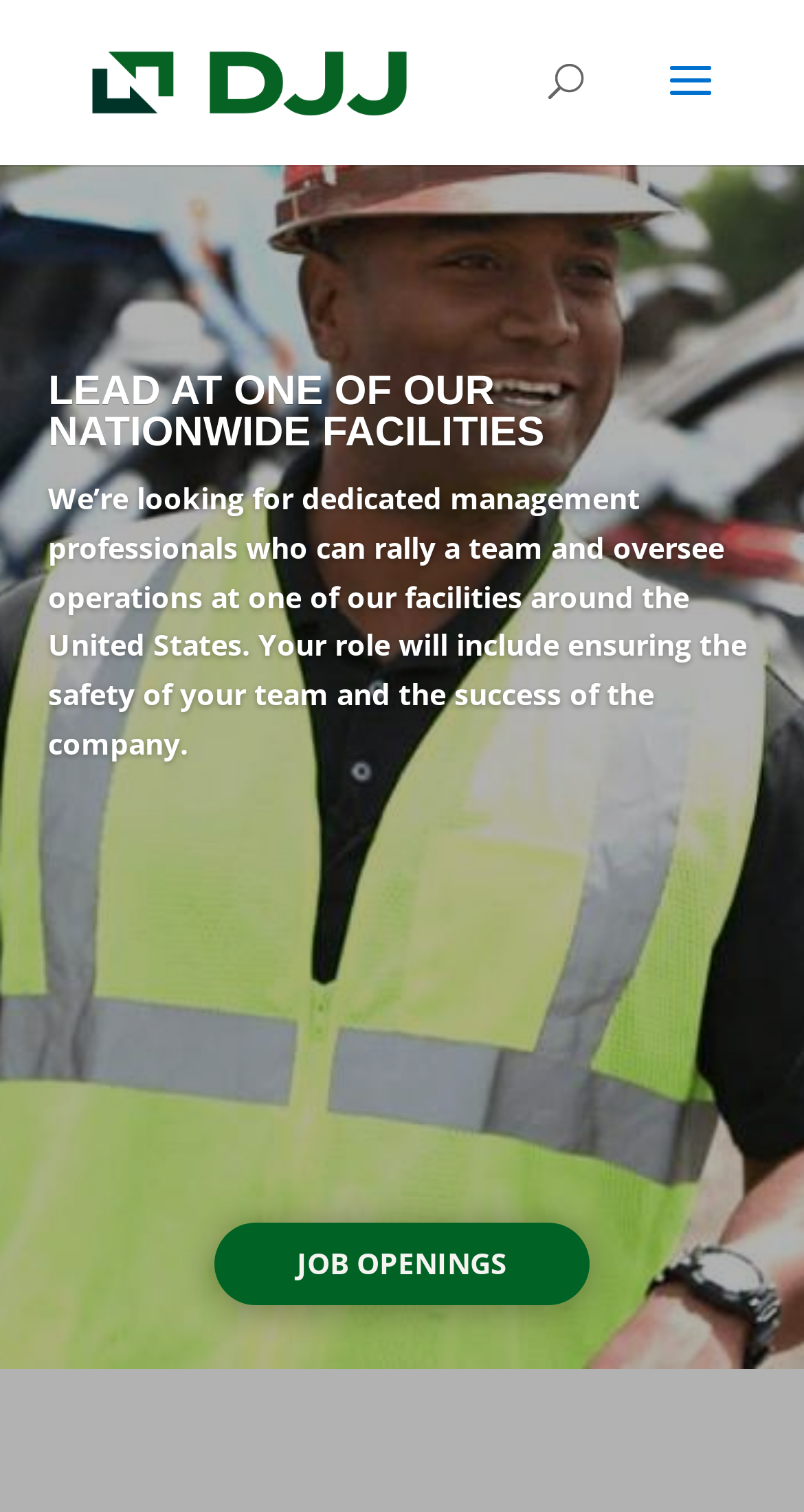Give a succinct answer to this question in a single word or phrase: 
What is the company name?

DJJ